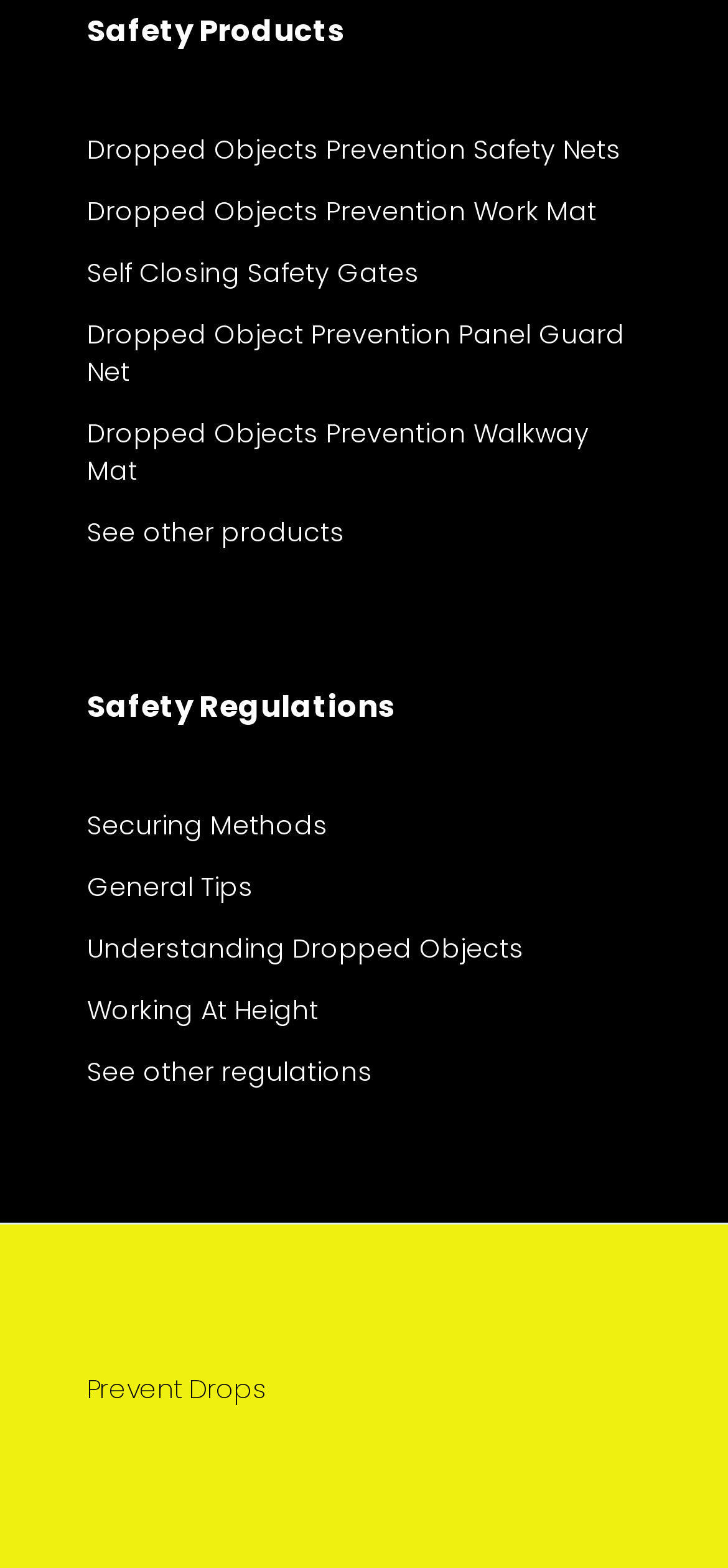What is the main category of products?
Look at the image and provide a detailed response to the question.

The main category of products can be determined by looking at the top-most StaticText element 'Safety Products' which suggests that the webpage is primarily about safety products.